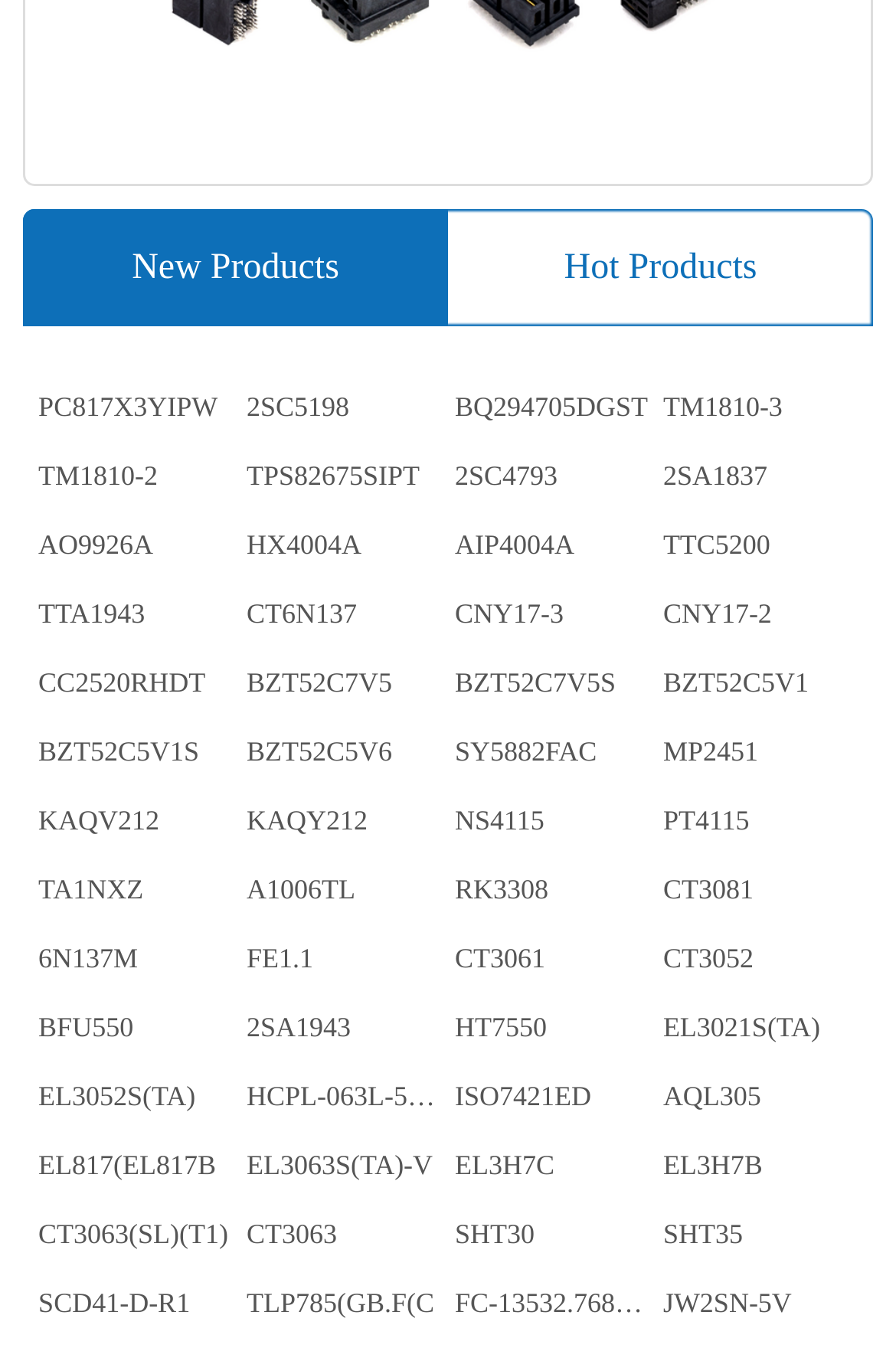Identify the bounding box coordinates of the clickable region necessary to fulfill the following instruction: "Explore BQ294705DGST". The bounding box coordinates should be four float numbers between 0 and 1, i.e., [left, top, right, bottom].

[0.5, 0.274, 0.732, 0.325]